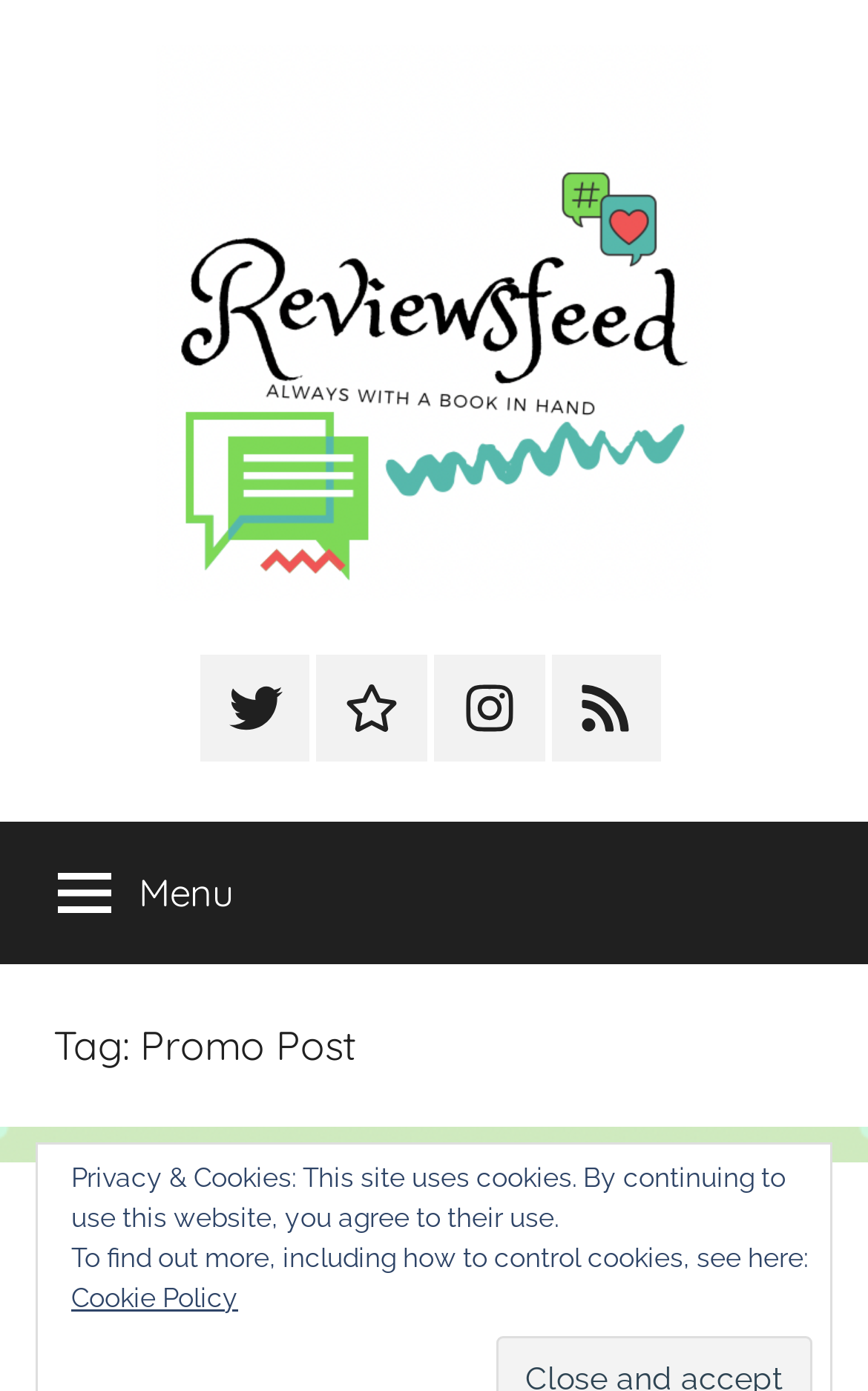Locate the bounding box coordinates of the item that should be clicked to fulfill the instruction: "go to ReviewsFeed homepage".

[0.179, 0.038, 0.821, 0.069]